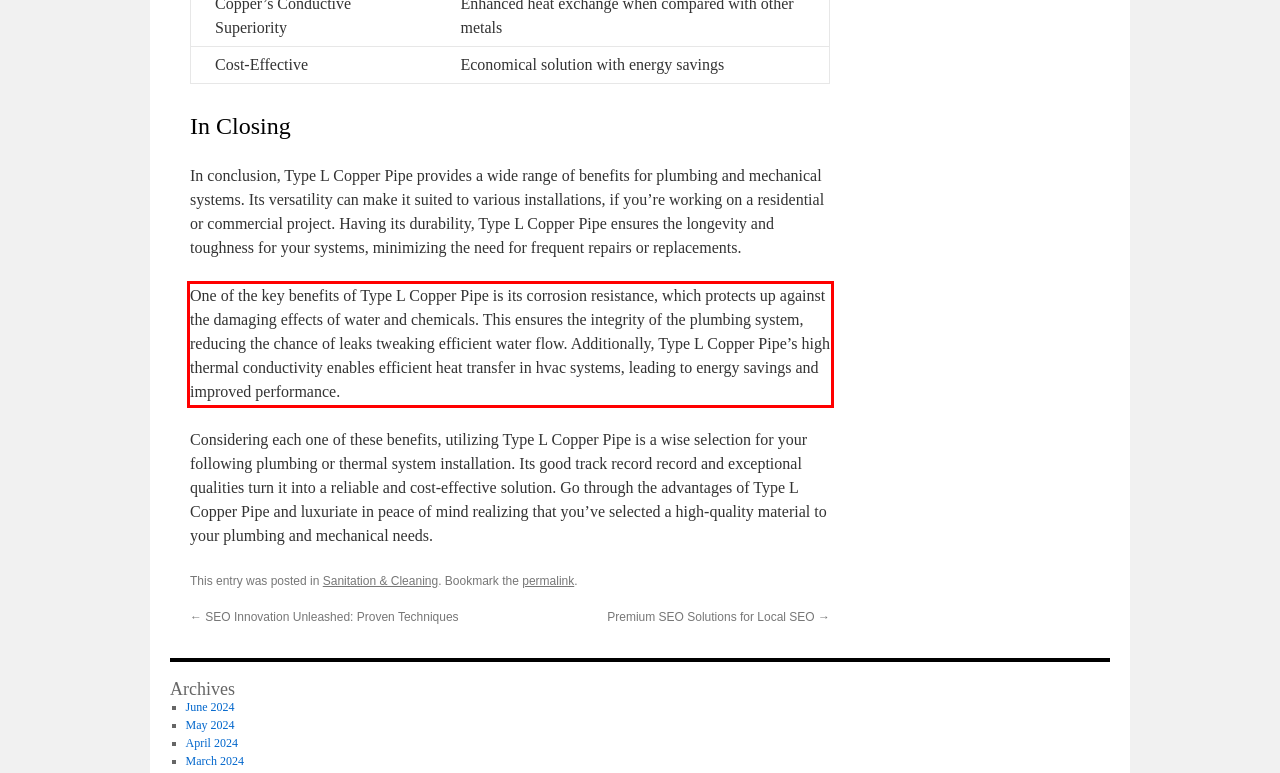You have a screenshot of a webpage where a UI element is enclosed in a red rectangle. Perform OCR to capture the text inside this red rectangle.

One of the key benefits of Type L Copper Pipe is its corrosion resistance, which protects up against the damaging effects of water and chemicals. This ensures the integrity of the plumbing system, reducing the chance of leaks tweaking efficient water flow. Additionally, Type L Copper Pipe’s high thermal conductivity enables efficient heat transfer in hvac systems, leading to energy savings and improved performance.